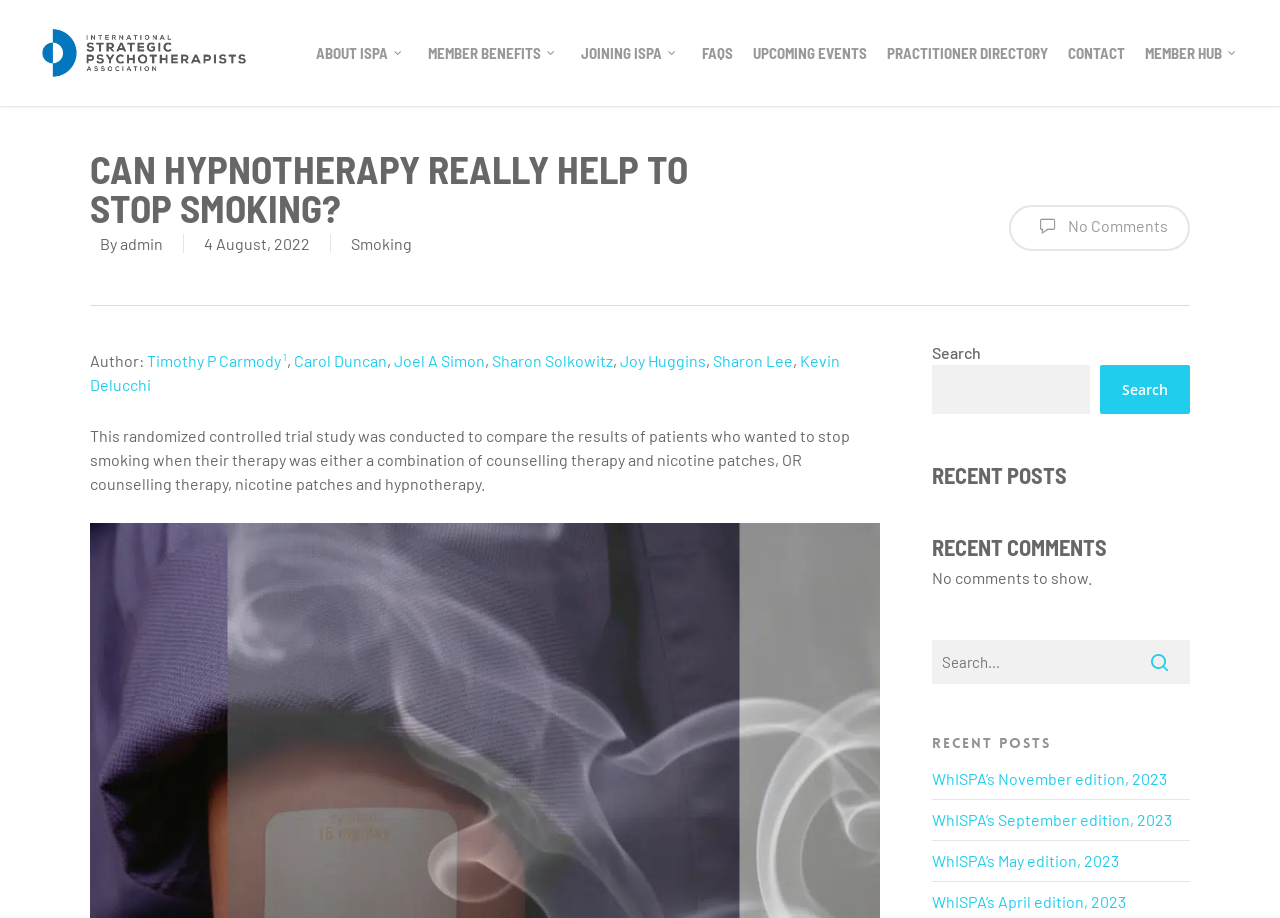Kindly determine the bounding box coordinates of the area that needs to be clicked to fulfill this instruction: "View upcoming events".

[0.58, 0.05, 0.685, 0.066]